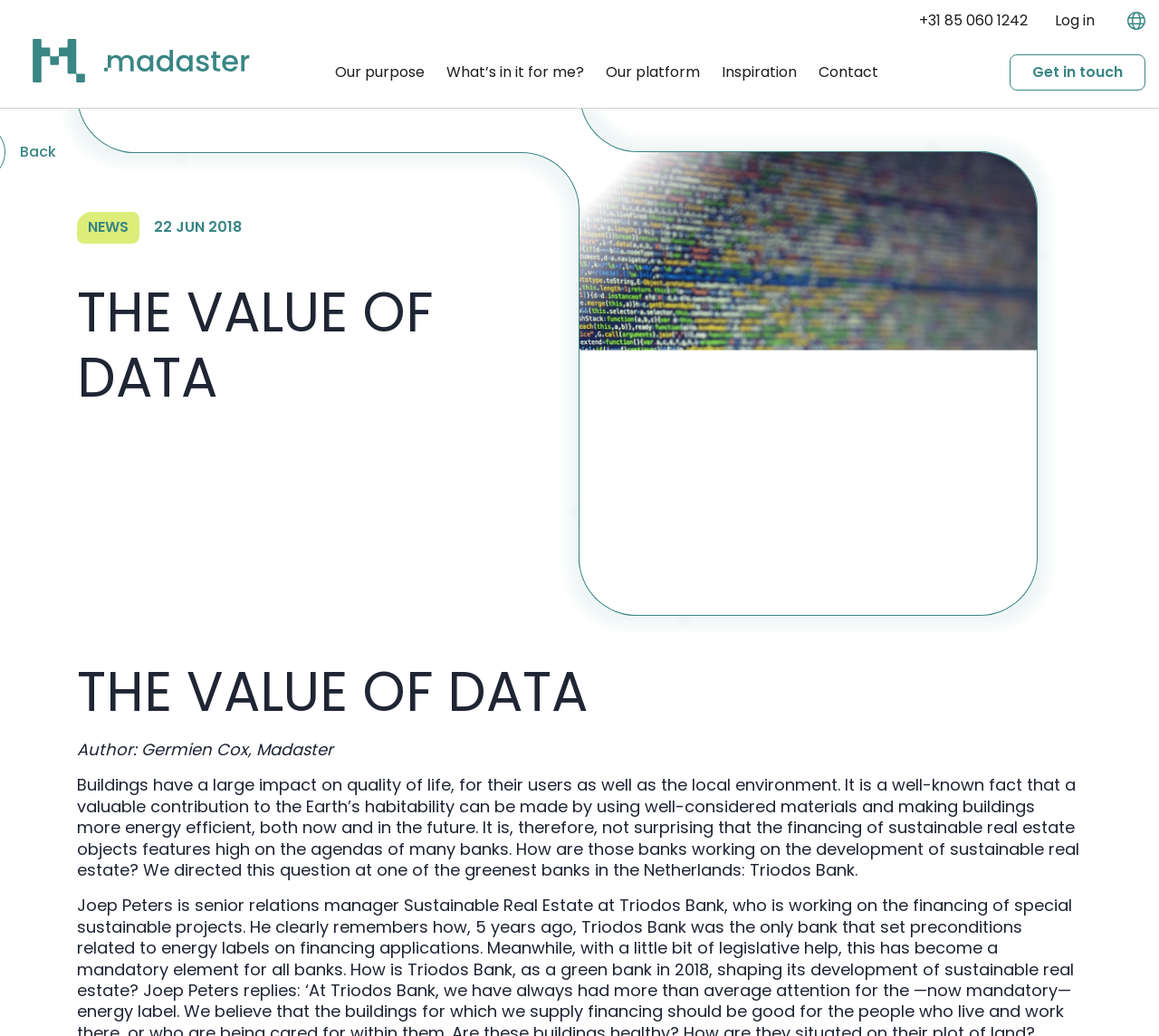What is the name of the bank mentioned in the article?
Could you give a comprehensive explanation in response to this question?

By reading the static text on the webpage, I found that the article is discussing how Triodos Bank, one of the greenest banks in the Netherlands, is working on the development of sustainable real estate objects.